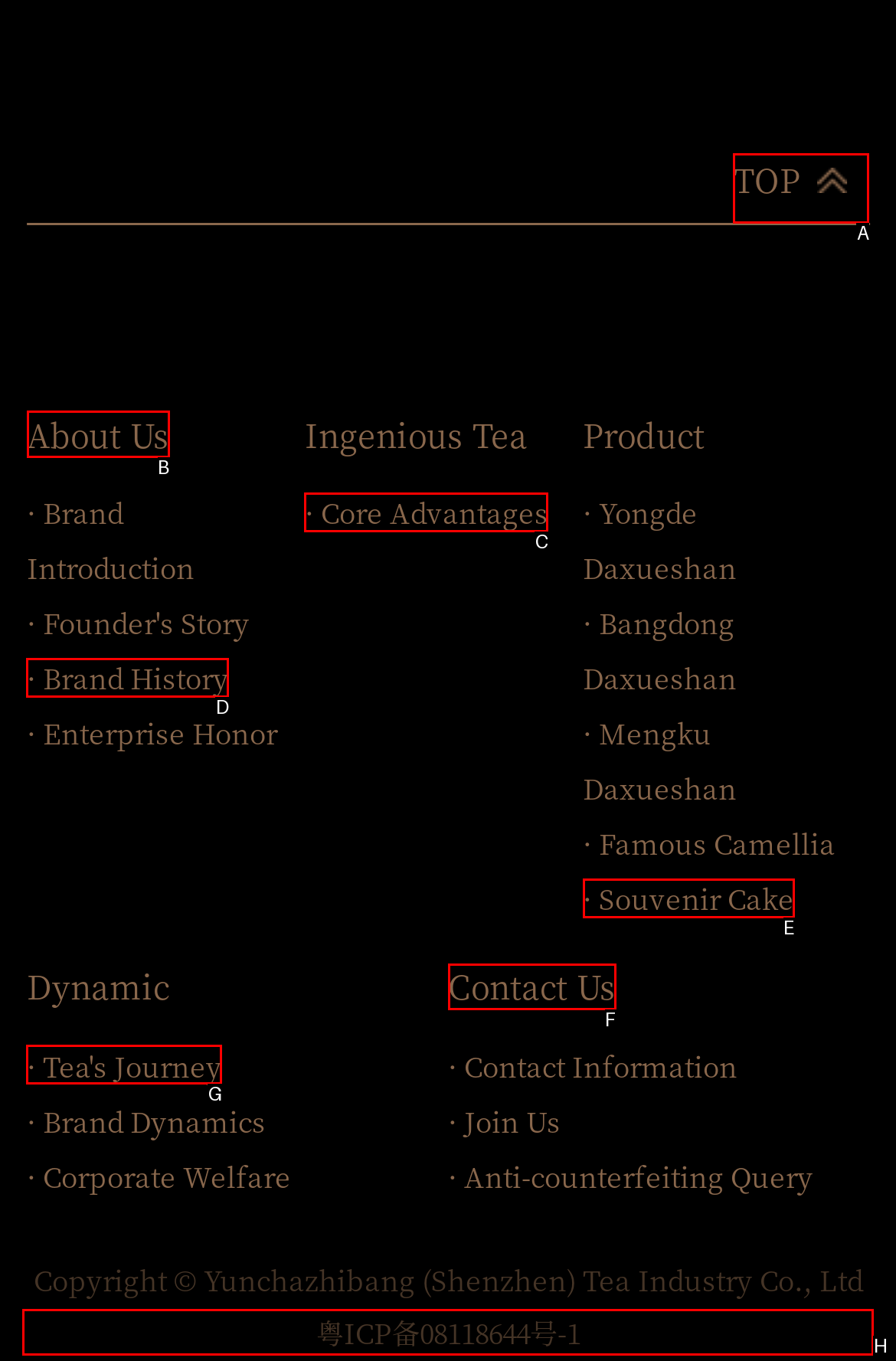Tell me which one HTML element I should click to complete this task: Go to About Us page Answer with the option's letter from the given choices directly.

B